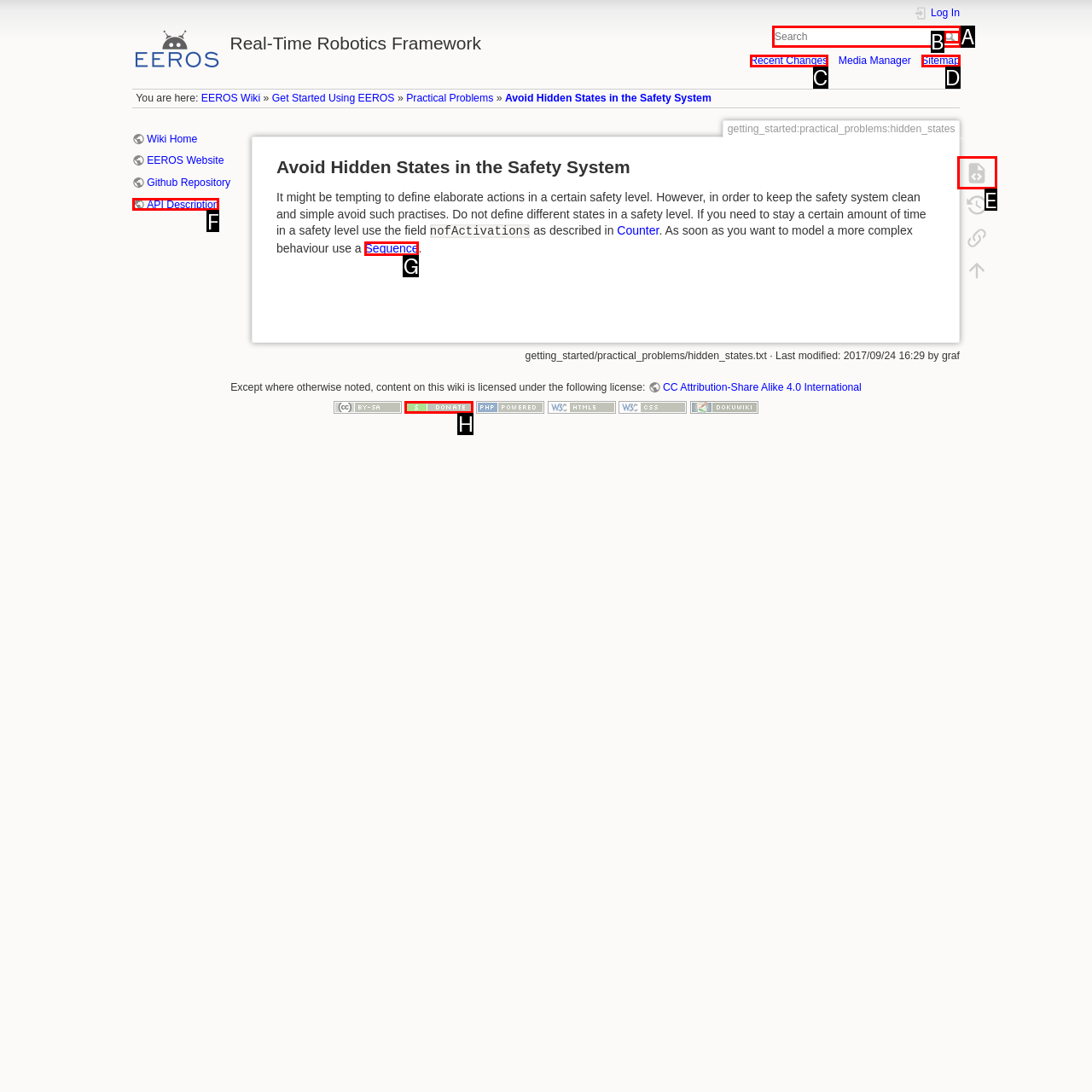Indicate the letter of the UI element that should be clicked to accomplish the task: Go to the recent changes page. Answer with the letter only.

C